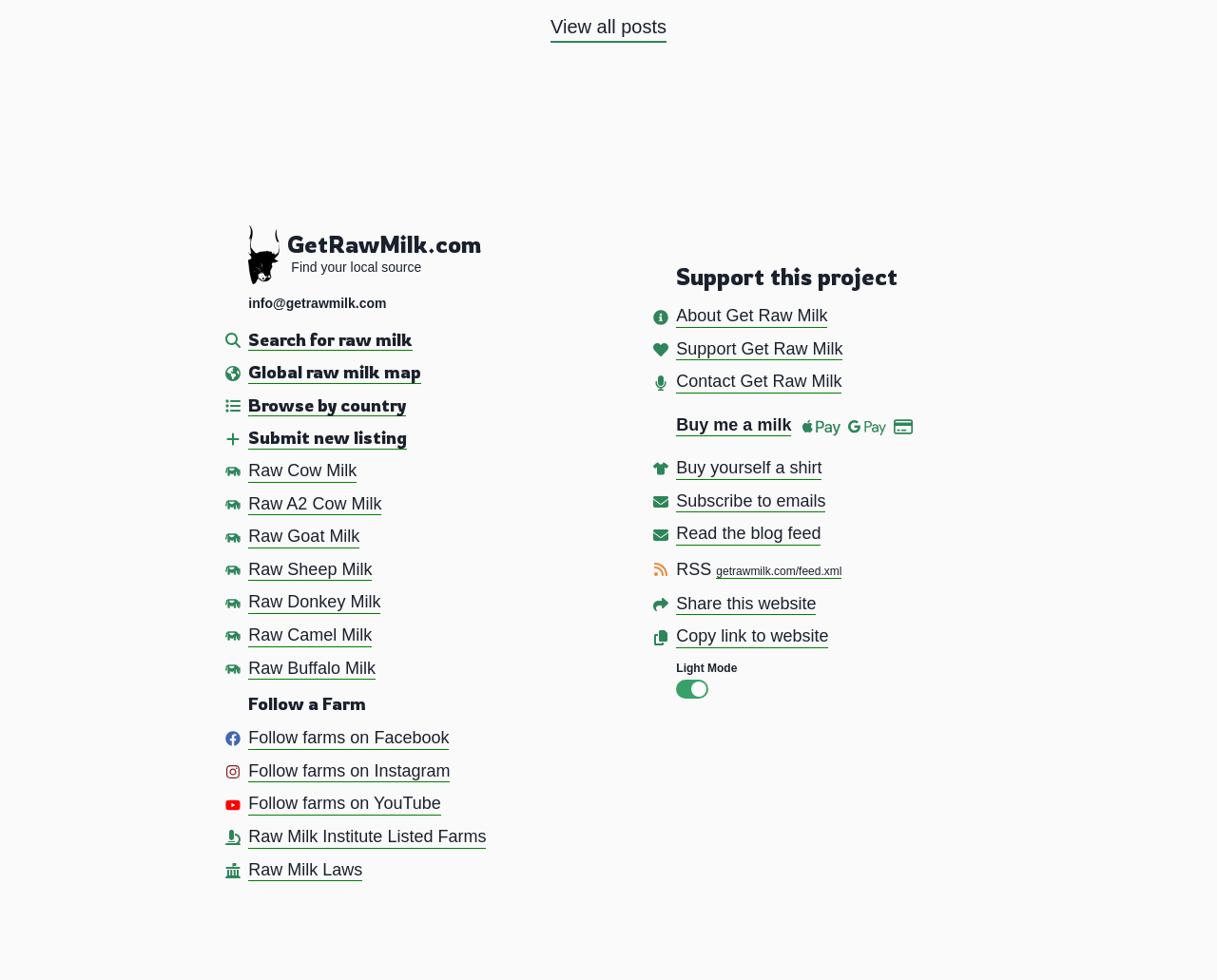How can I follow farms on social media?
Give a detailed response to the question by analyzing the screenshot.

The webpage provides links to follow farms on various social media platforms, including Facebook, Instagram, and YouTube. These links are located near the bottom of the page, along with an image icon for each platform.